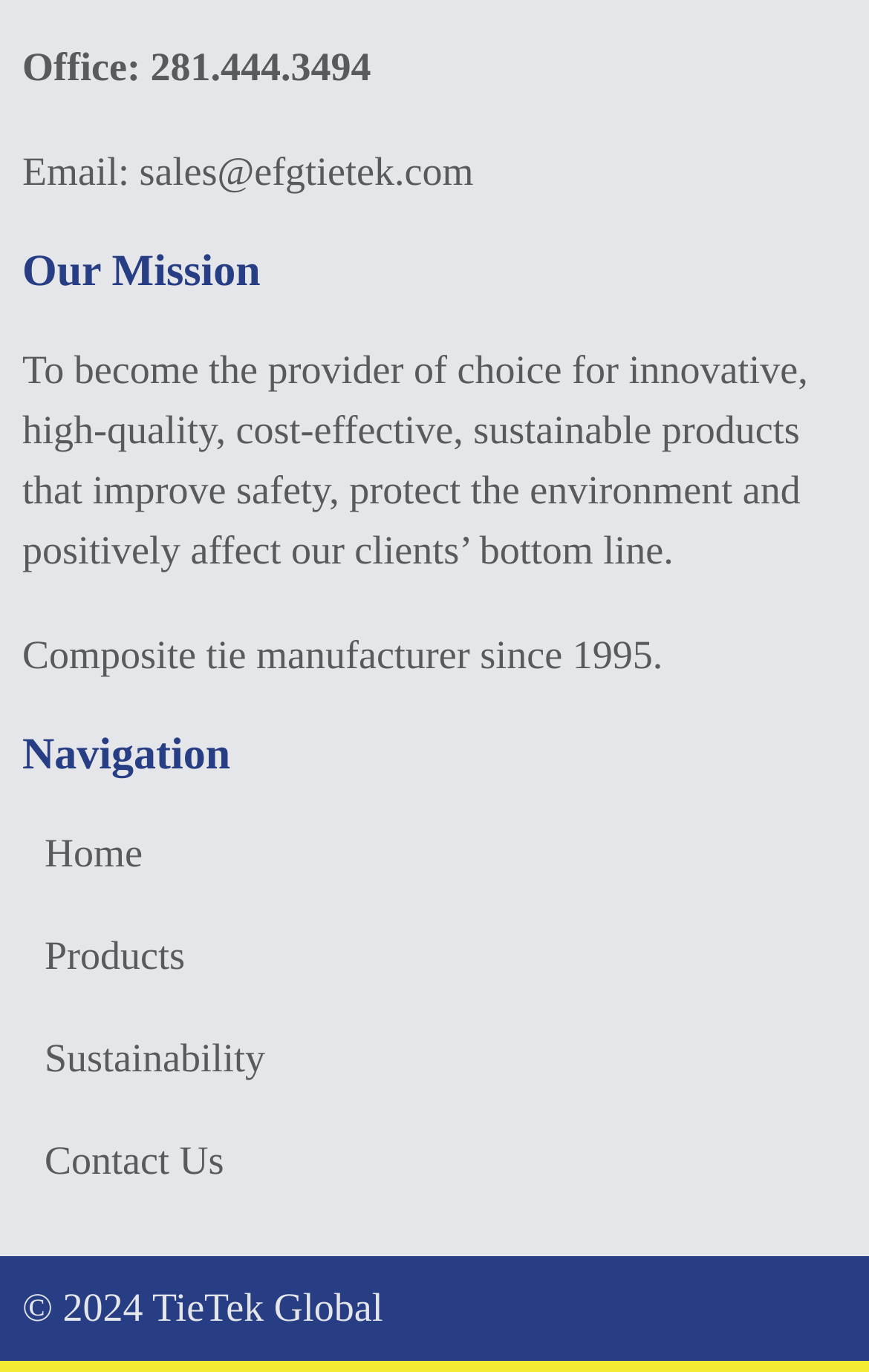What are the main navigation links on the webpage?
Provide a comprehensive and detailed answer to the question.

The main navigation links can be found in the section labeled 'Navigation', which contains four link elements: 'Home', 'Products', 'Sustainability', and 'Contact Us'.